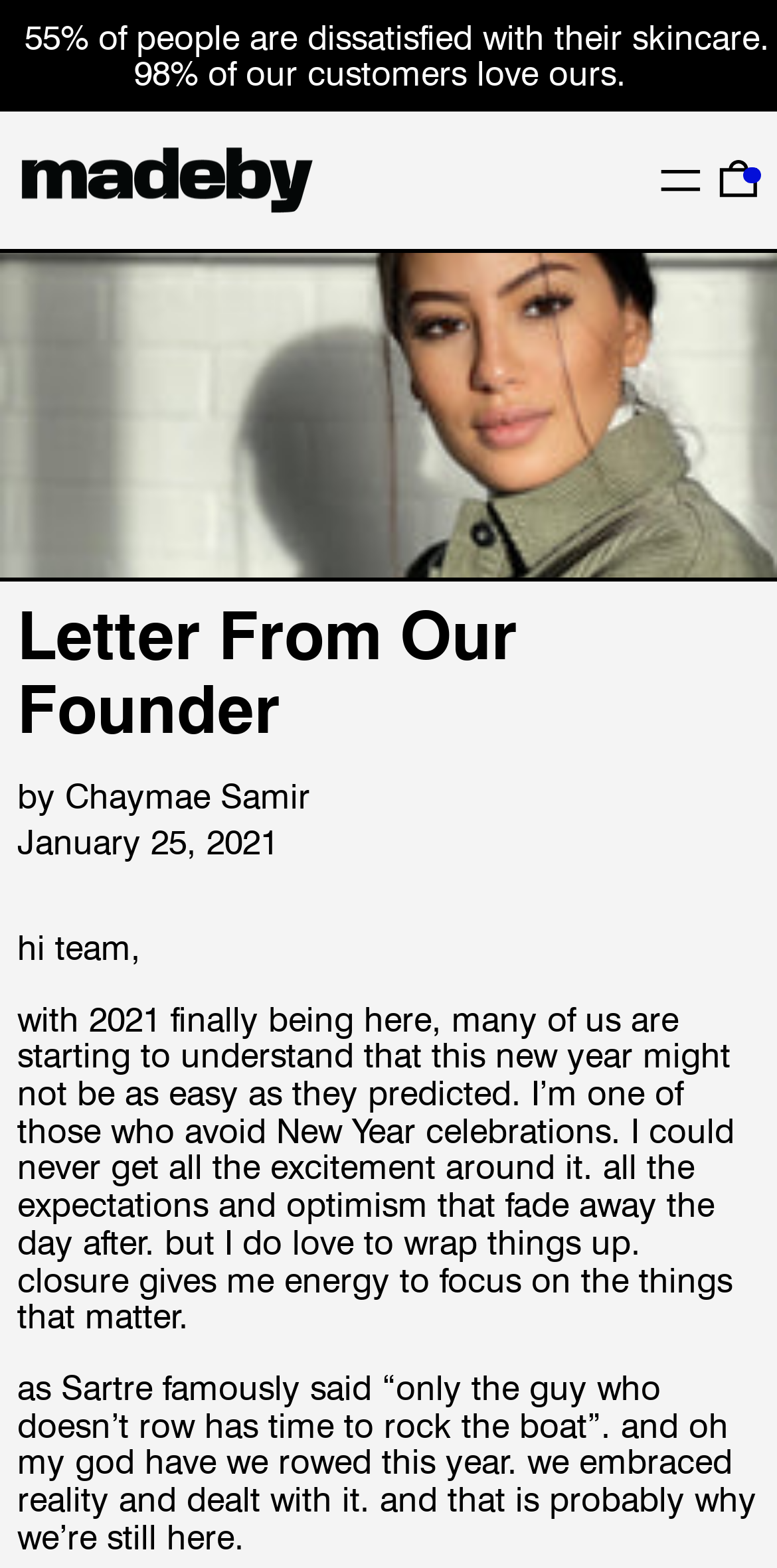What is the name of the company?
Answer the question with a single word or phrase by looking at the picture.

MADEBY